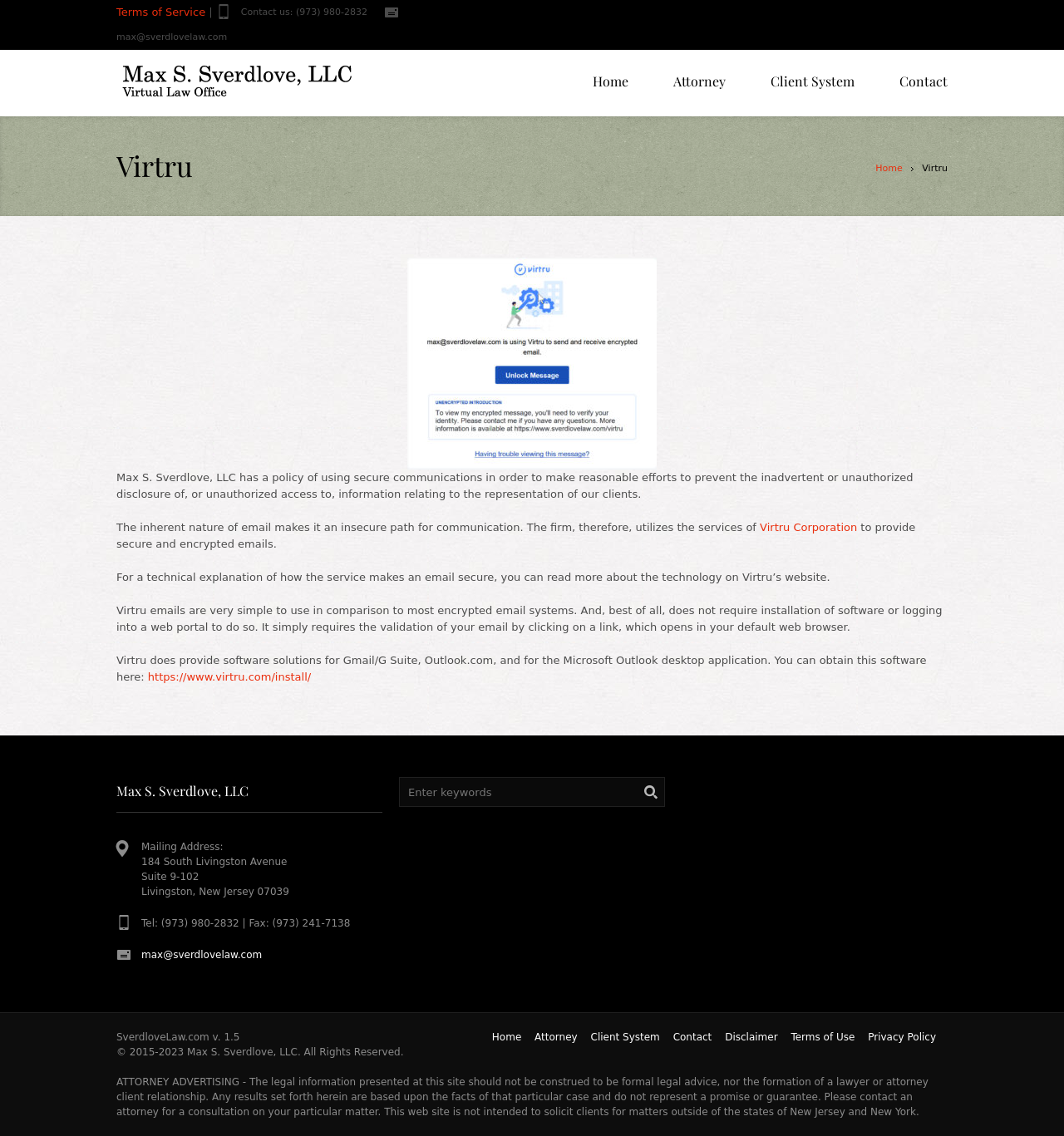Please identify the bounding box coordinates of the clickable area that will allow you to execute the instruction: "Click Terms of Service".

[0.109, 0.005, 0.193, 0.016]